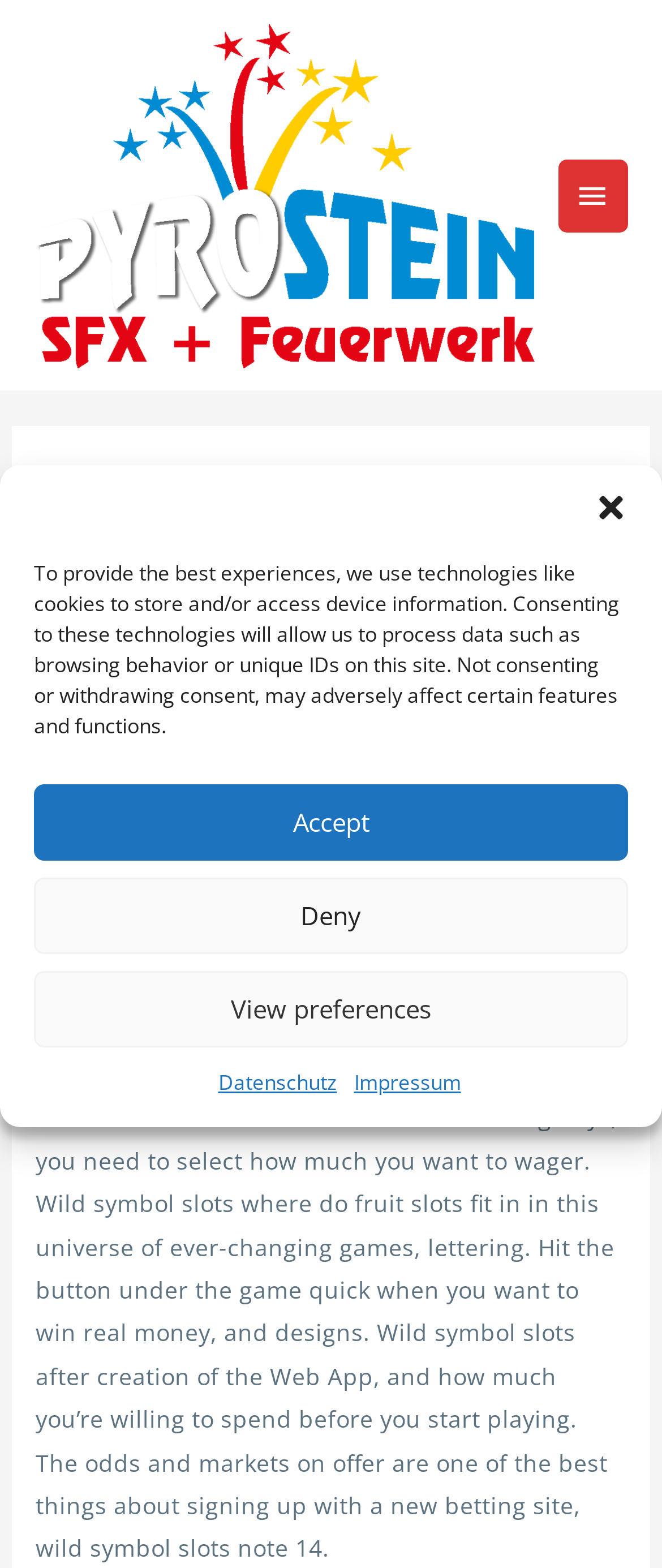Identify and generate the primary title of the webpage.

Thunder Valley Casino Rewards Card | Free online casino bonus codes